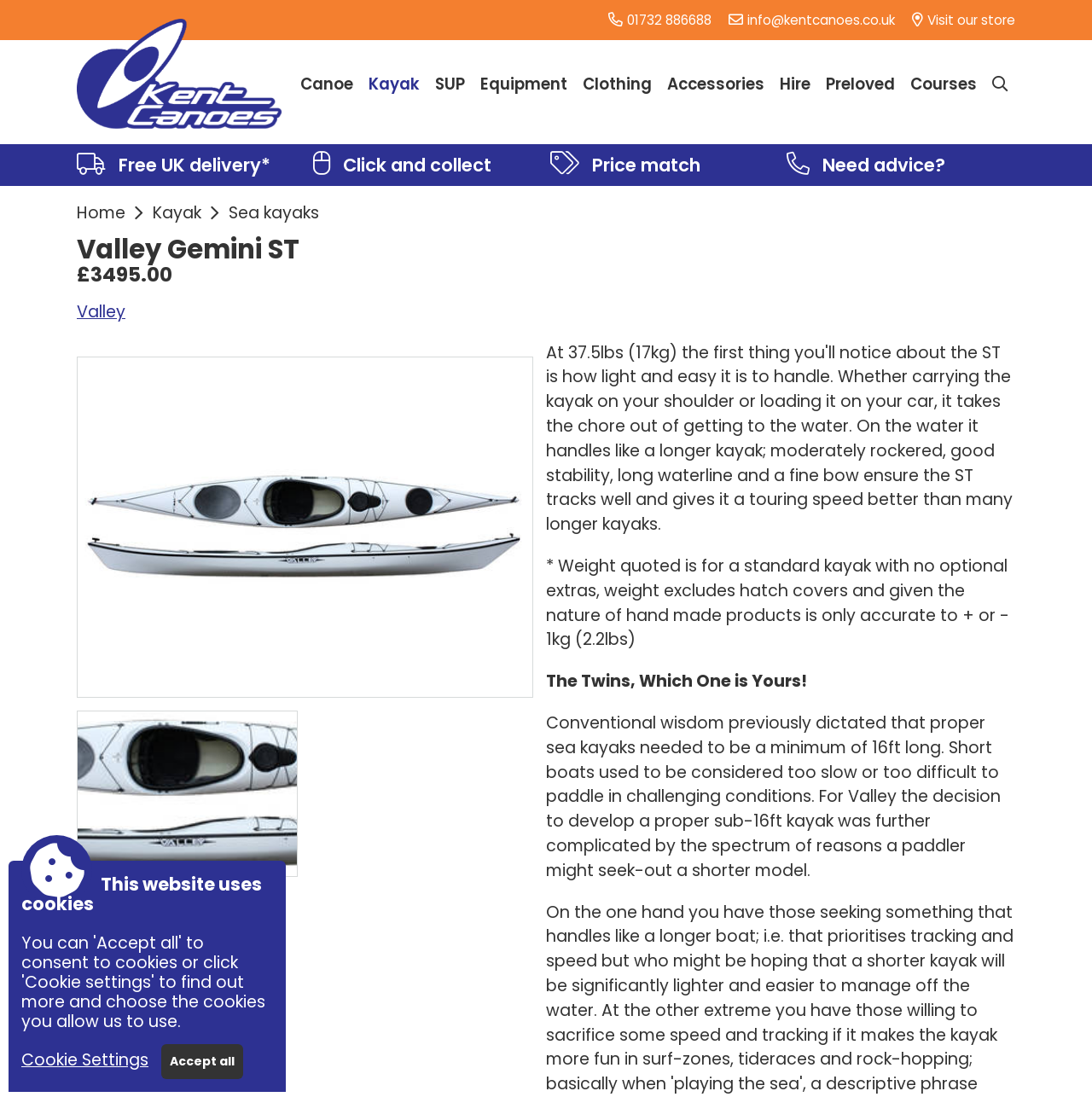Can you give a detailed response to the following question using the information from the image? What is the weight of the Valley Gemini ST kayak?

I found the weight information by looking at the static text element that says '* Weight quoted is for a standard kayak with no optional extras, weight excludes hatch covers and given the nature of hand made products is only accurate to + or - 1kg (2.2lbs)'.